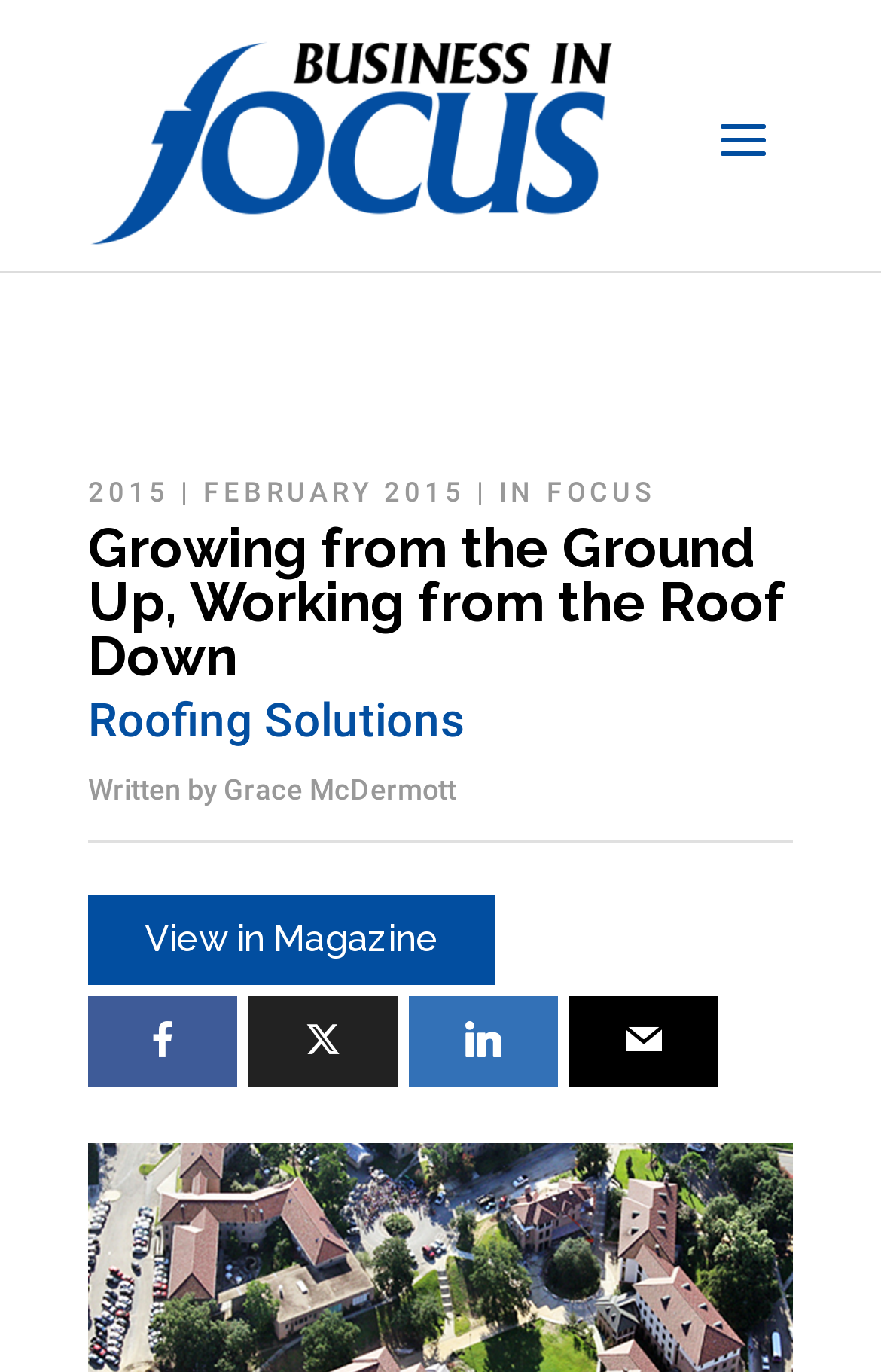Provide your answer in a single word or phrase: 
How many social media links are present at the bottom of the article?

4